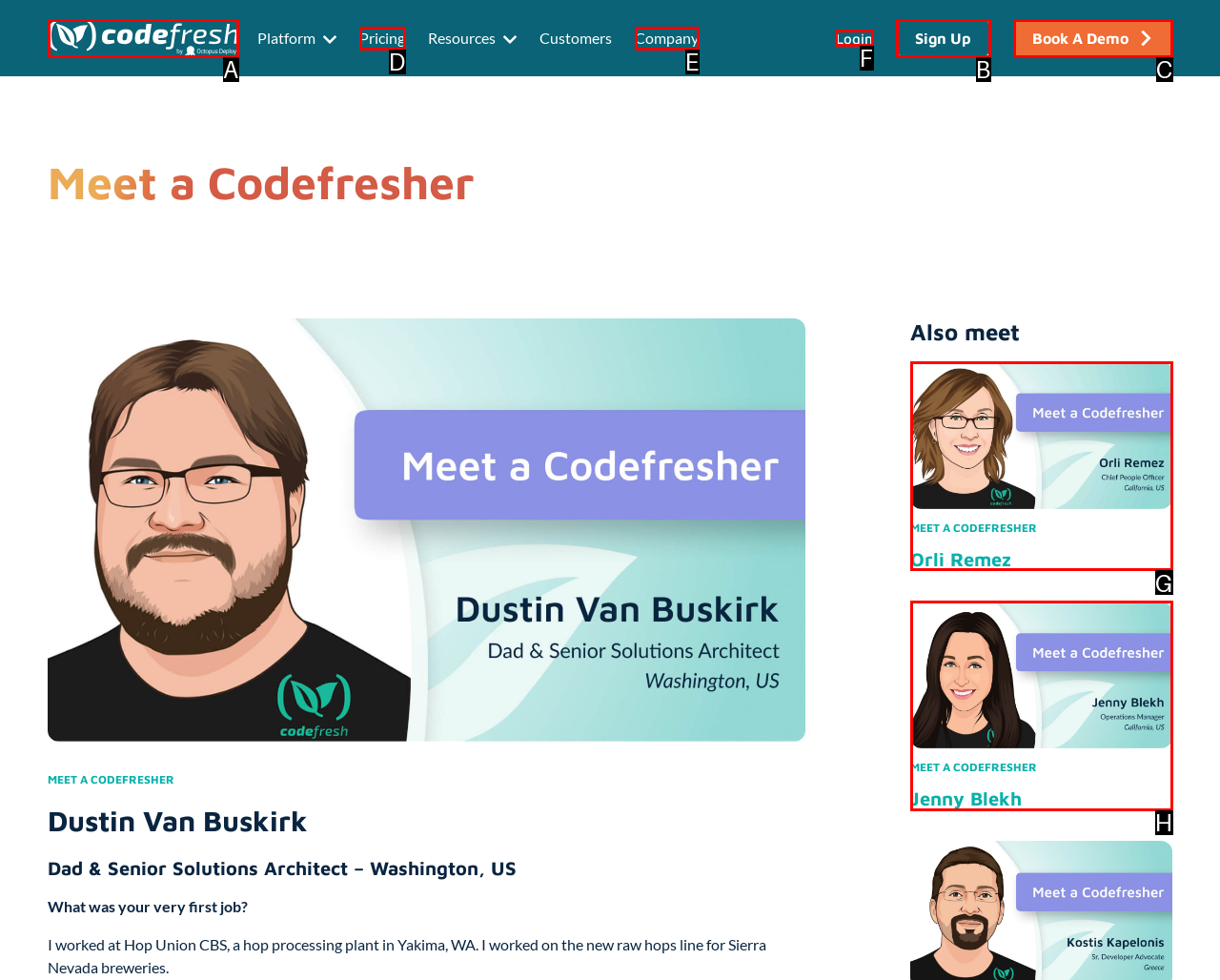Select the letter of the UI element you need to click to complete this task: Log in to the platform.

F